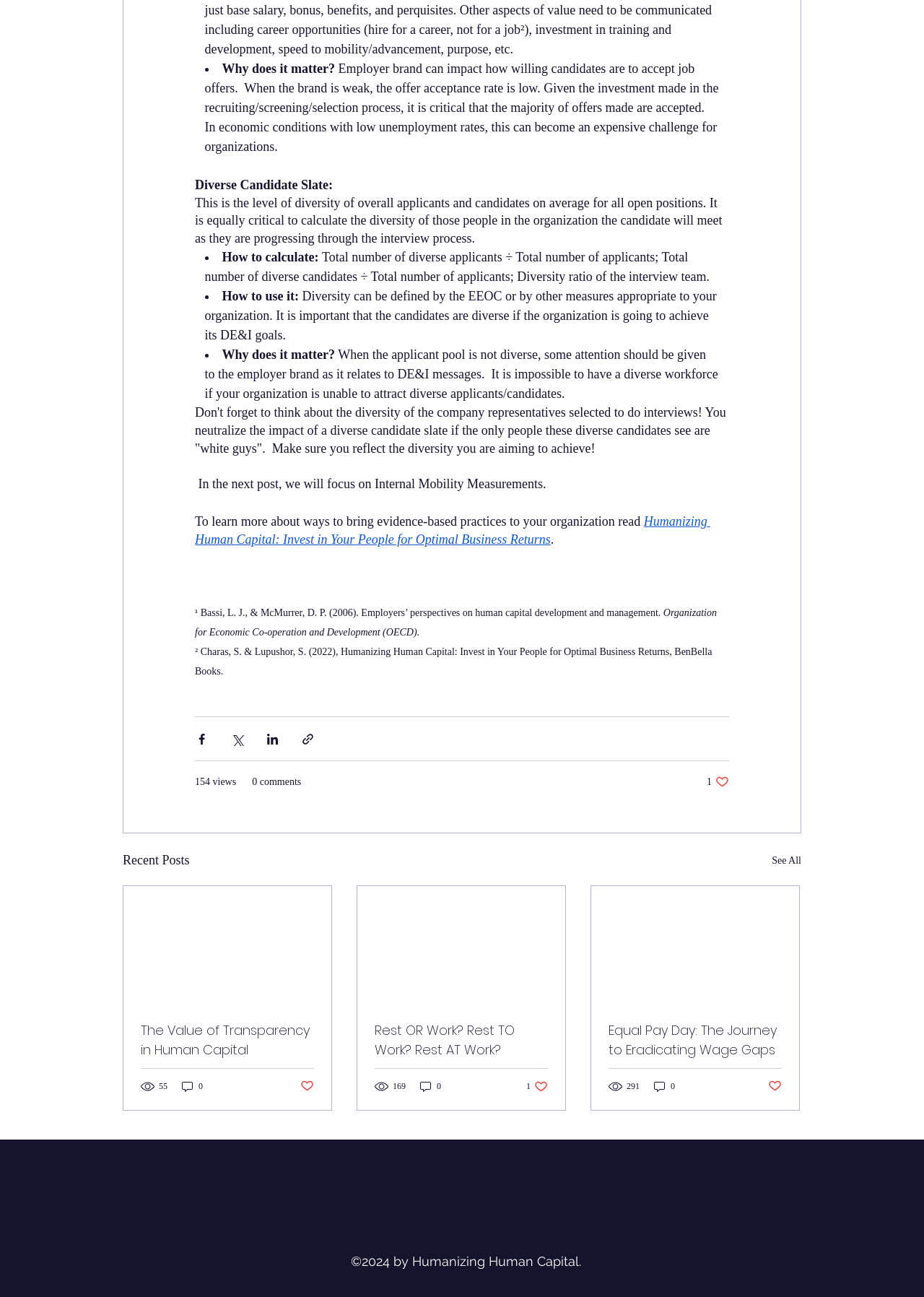Use a single word or phrase to answer the question: 
How many social media platforms are listed?

3